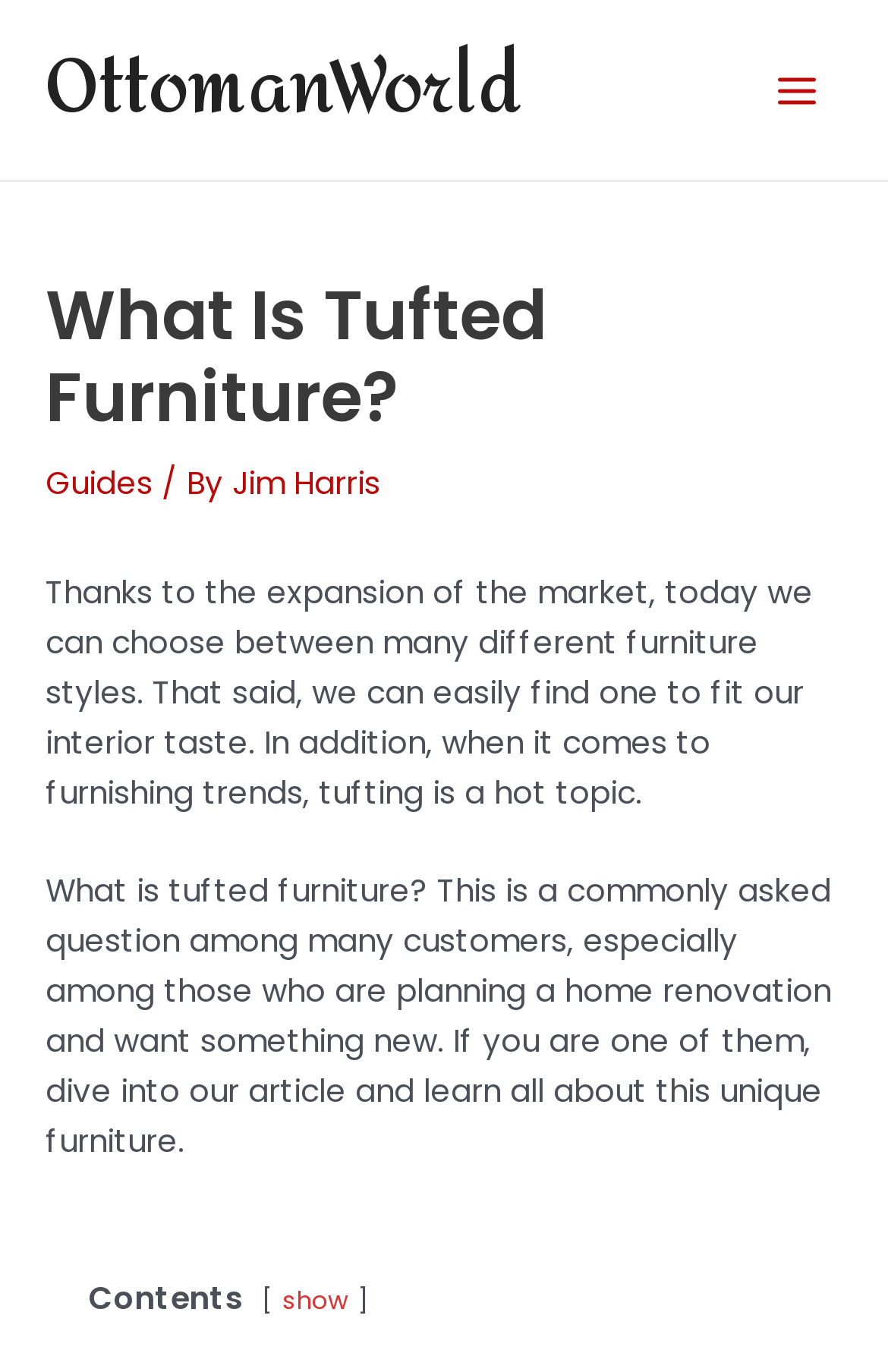Please provide the bounding box coordinates for the UI element as described: "Guides". The coordinates must be four floats between 0 and 1, represented as [left, top, right, bottom].

[0.051, 0.337, 0.172, 0.368]